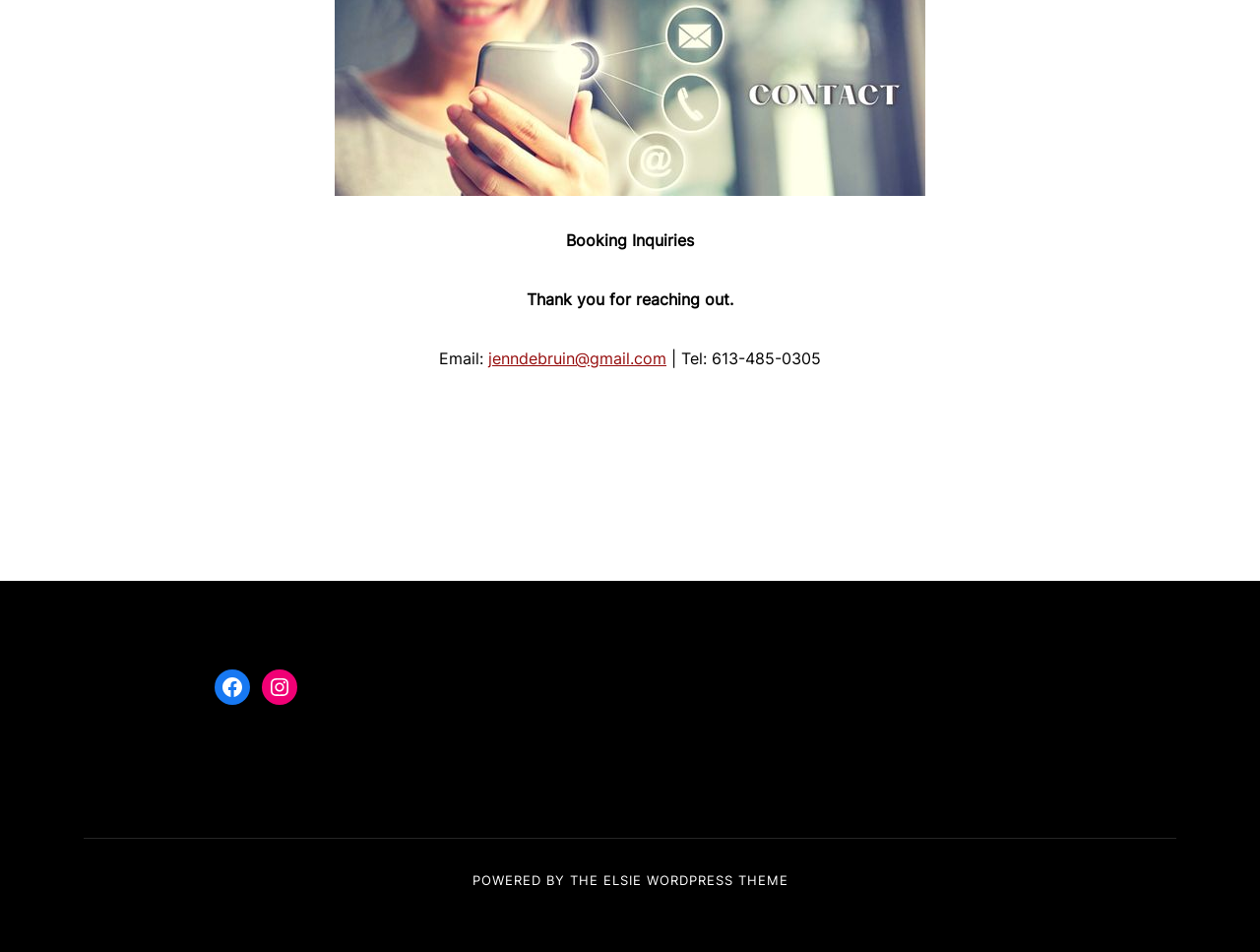Could you please study the image and provide a detailed answer to the question:
What is the phone number provided?

The phone number is provided next to the 'Tel:' label, which is '613-485-0305'.